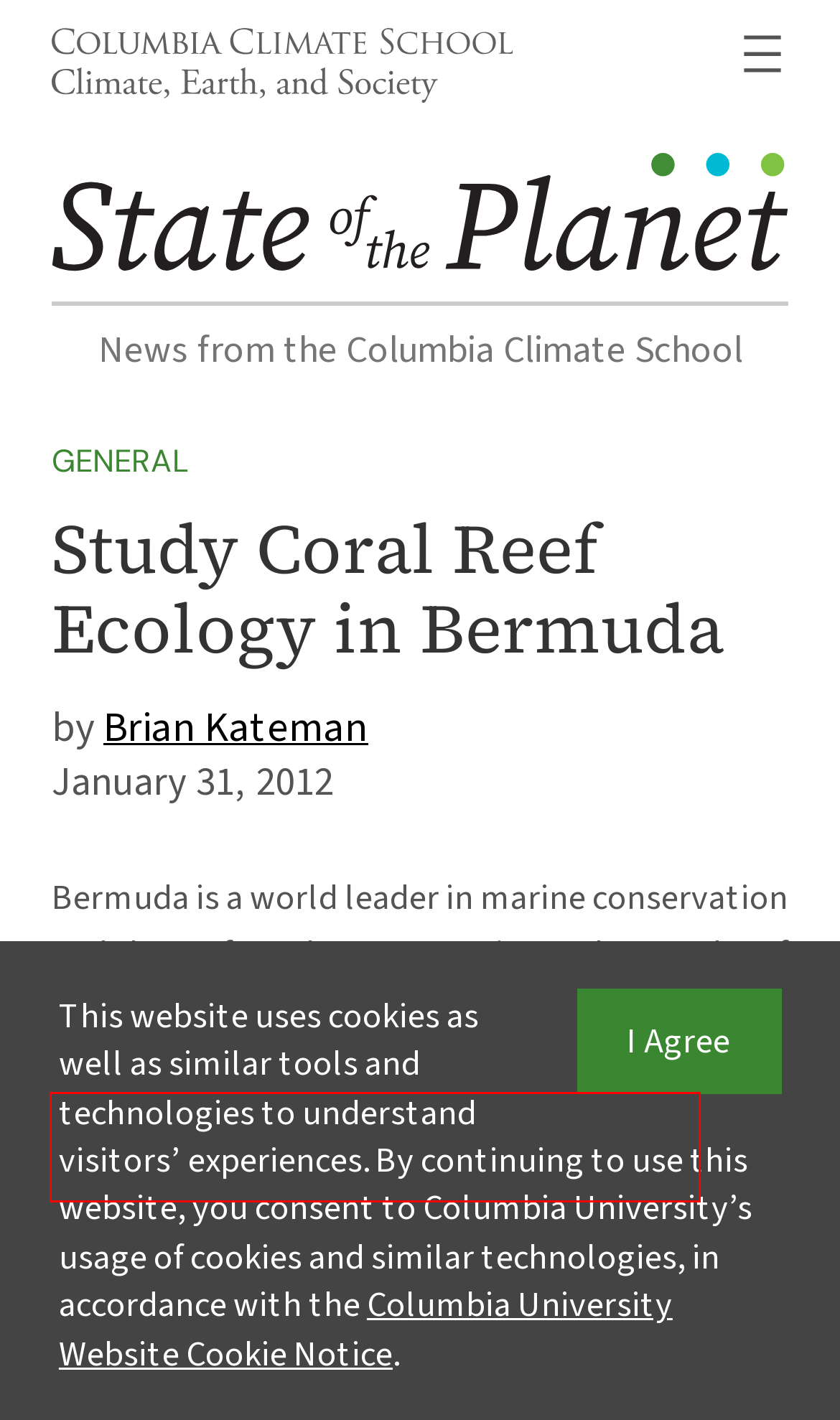You have a screenshot of a webpage with a red bounding box around an element. Identify the webpage description that best fits the new page that appears after clicking the selected element in the red bounding box. Here are the candidates:
A. Privacy – State of the Planet
B. Ask a Question / Suggest a Story – State of the Planet
C. We Were So Young and Naive. And We Got Things Done. – State of the Planet
D. VK | 登录
E. Brian Kateman – State of the Planet
F. State of the Planet
G. Home - BIOS | Arizona State University
H. Photo Essay: When People Must Make Way for Nature – State of the Planet

G